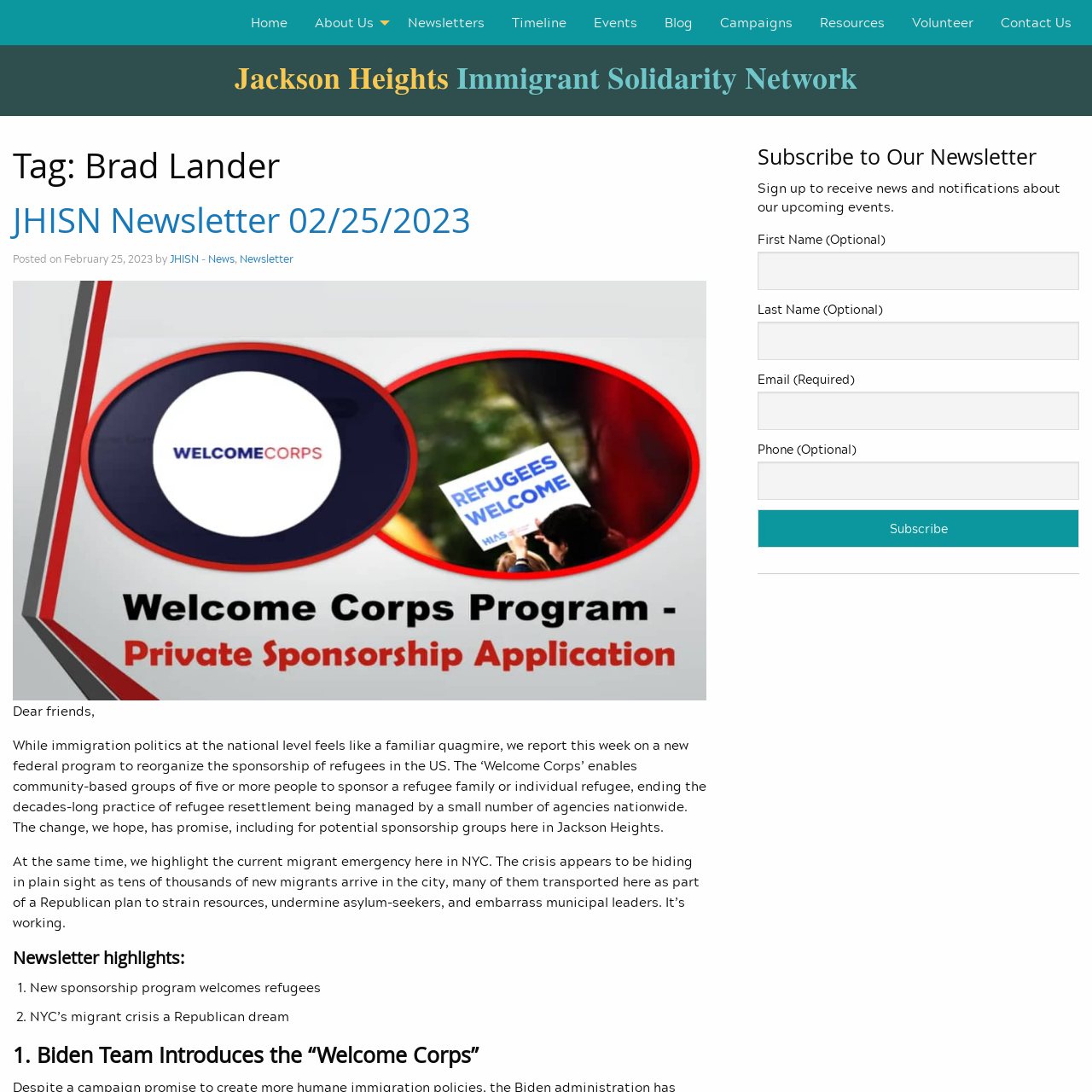Your task is to extract the text of the main heading from the webpage.

Jackson Heights Immigrant Solidarity Network